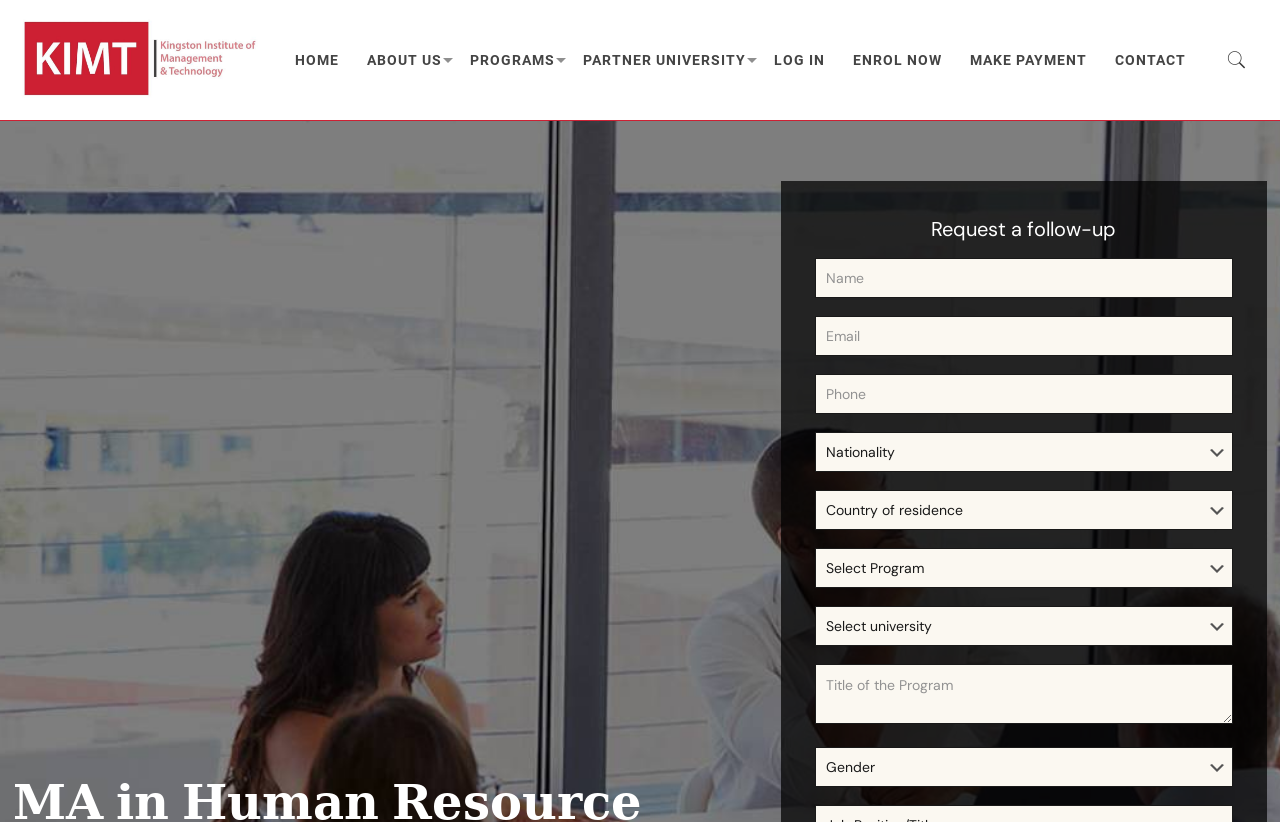Show me the bounding box coordinates of the clickable region to achieve the task as per the instruction: "Click the ENROL NOW link".

[0.655, 0.0, 0.747, 0.146]